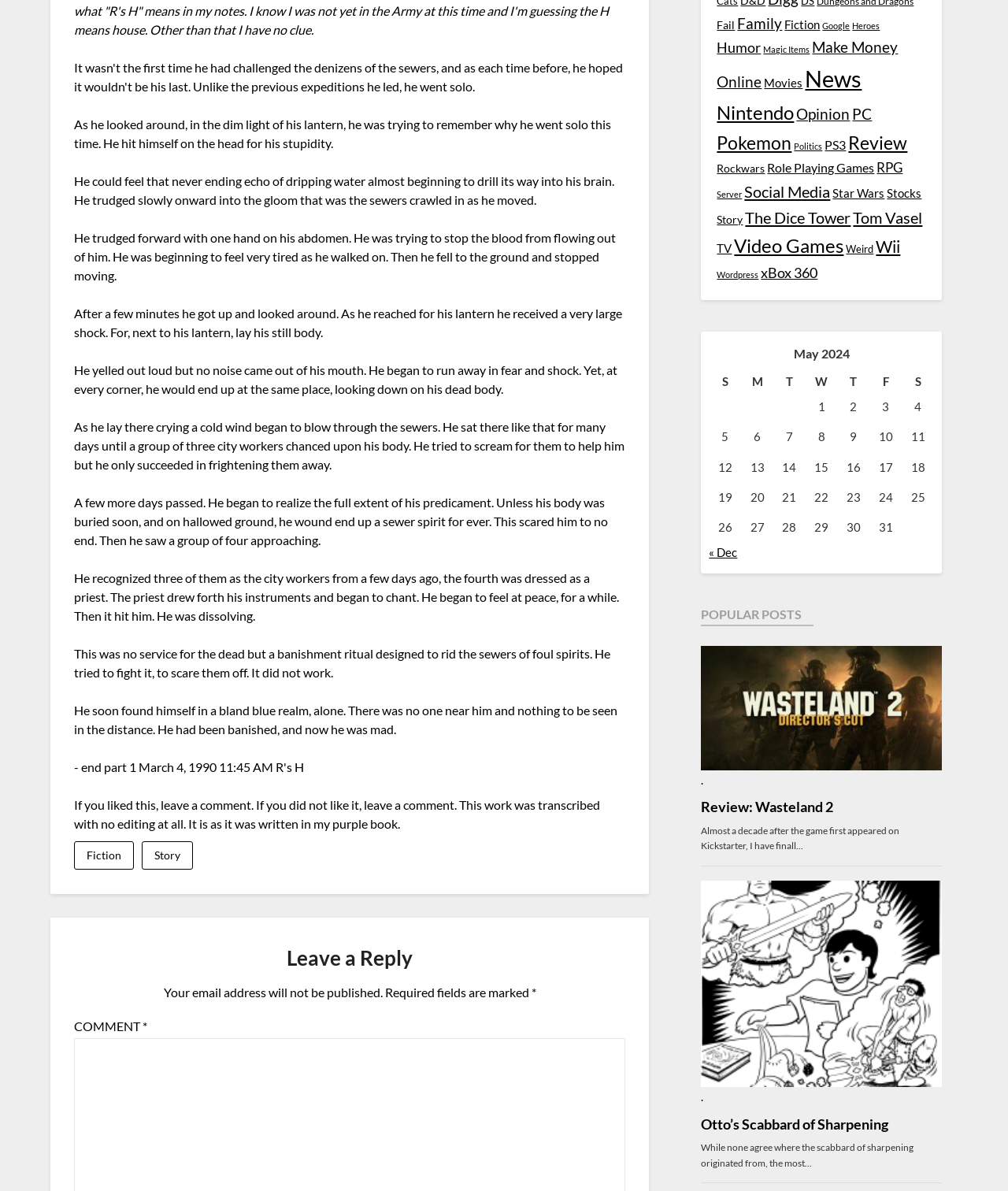Show the bounding box coordinates for the HTML element as described: "Role Playing Games".

[0.761, 0.135, 0.867, 0.147]